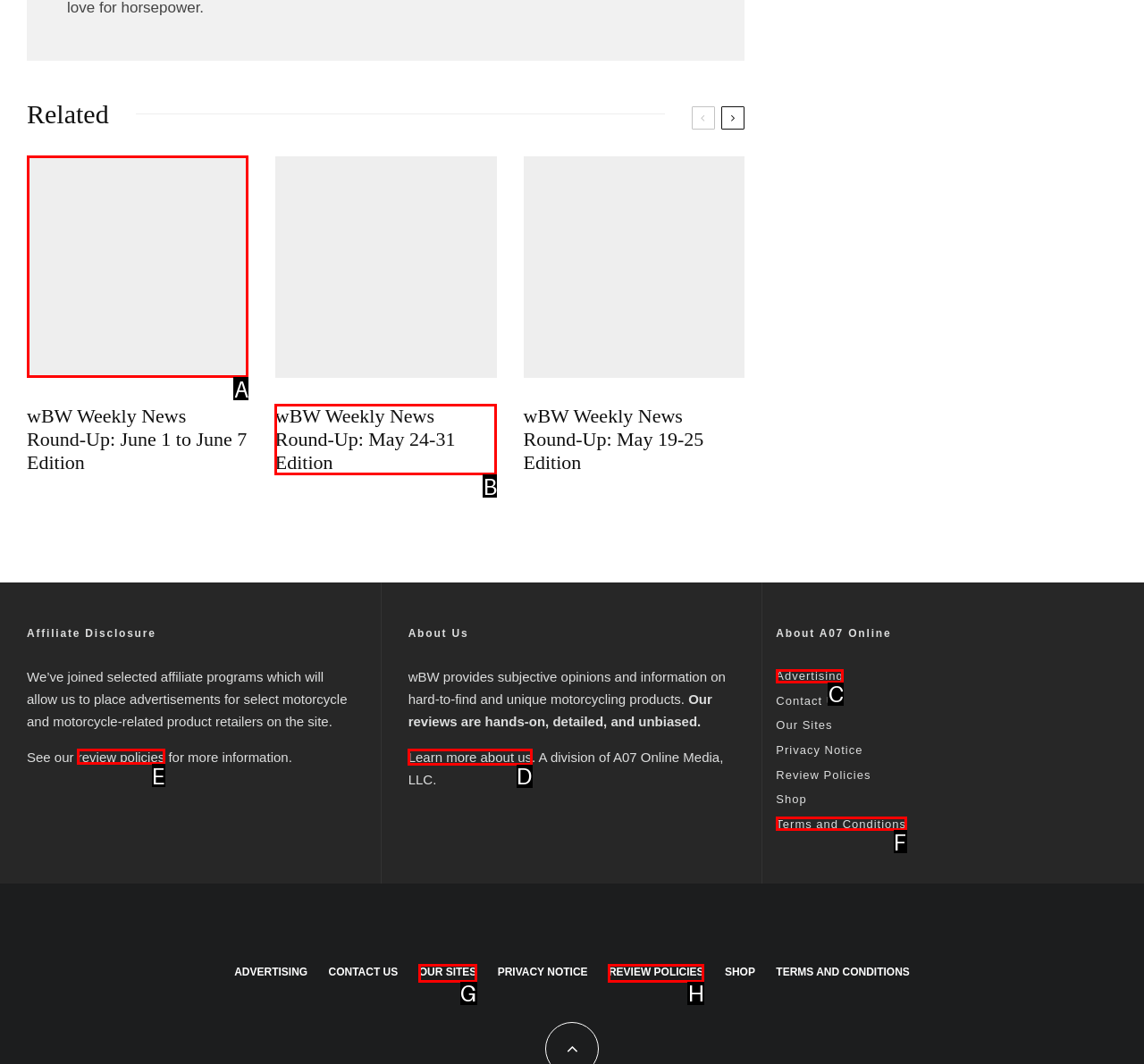Identify the HTML element I need to click to complete this task: Learn more about the website Provide the option's letter from the available choices.

D